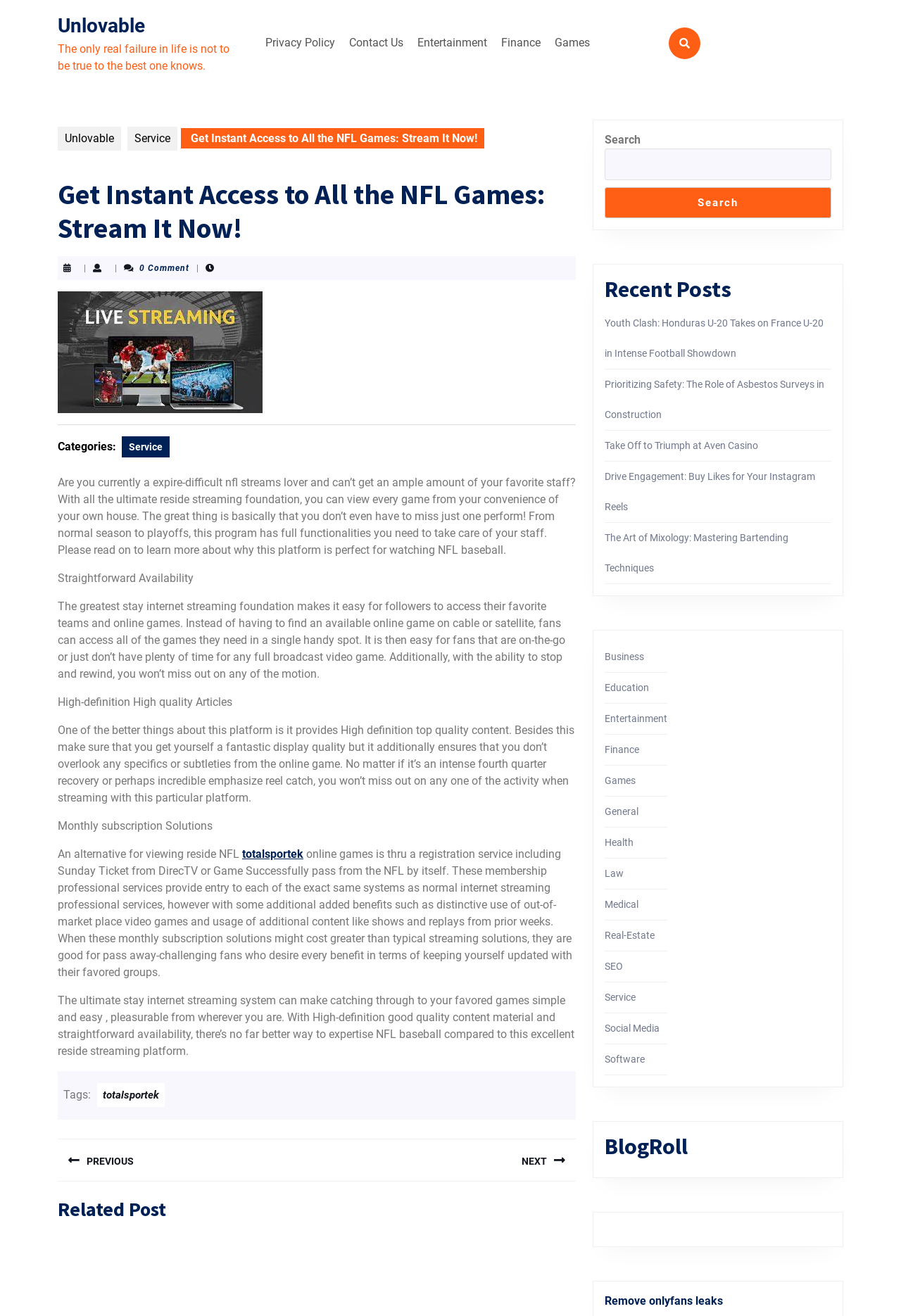Pinpoint the bounding box coordinates of the area that should be clicked to complete the following instruction: "Read the 'Youth Clash: Honduras U-20 Takes on France U-20 in Intense Football Showdown' post". The coordinates must be given as four float numbers between 0 and 1, i.e., [left, top, right, bottom].

[0.671, 0.241, 0.914, 0.273]